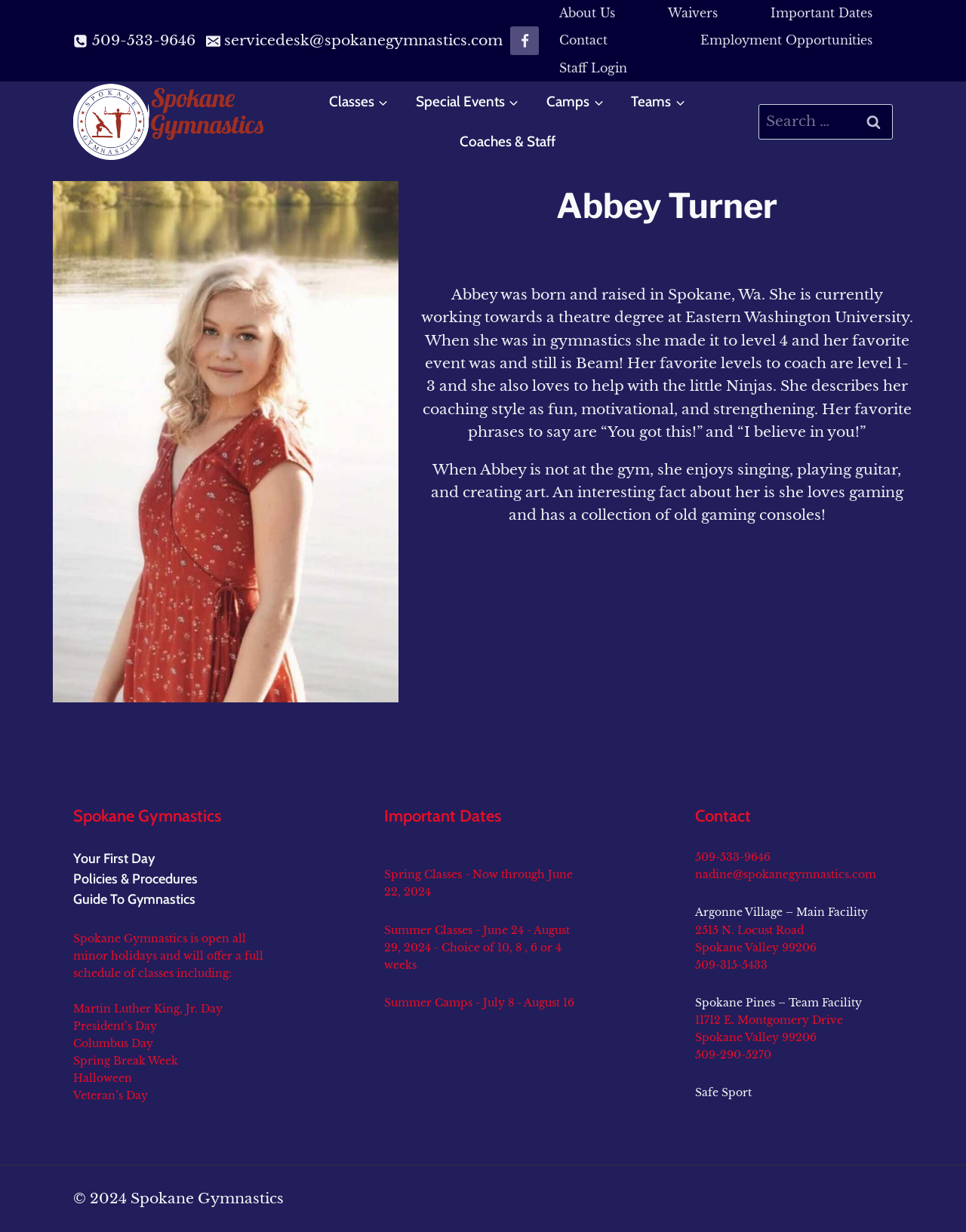What is the favorite event of Abbey Turner?
Look at the image and respond with a one-word or short-phrase answer.

Beam